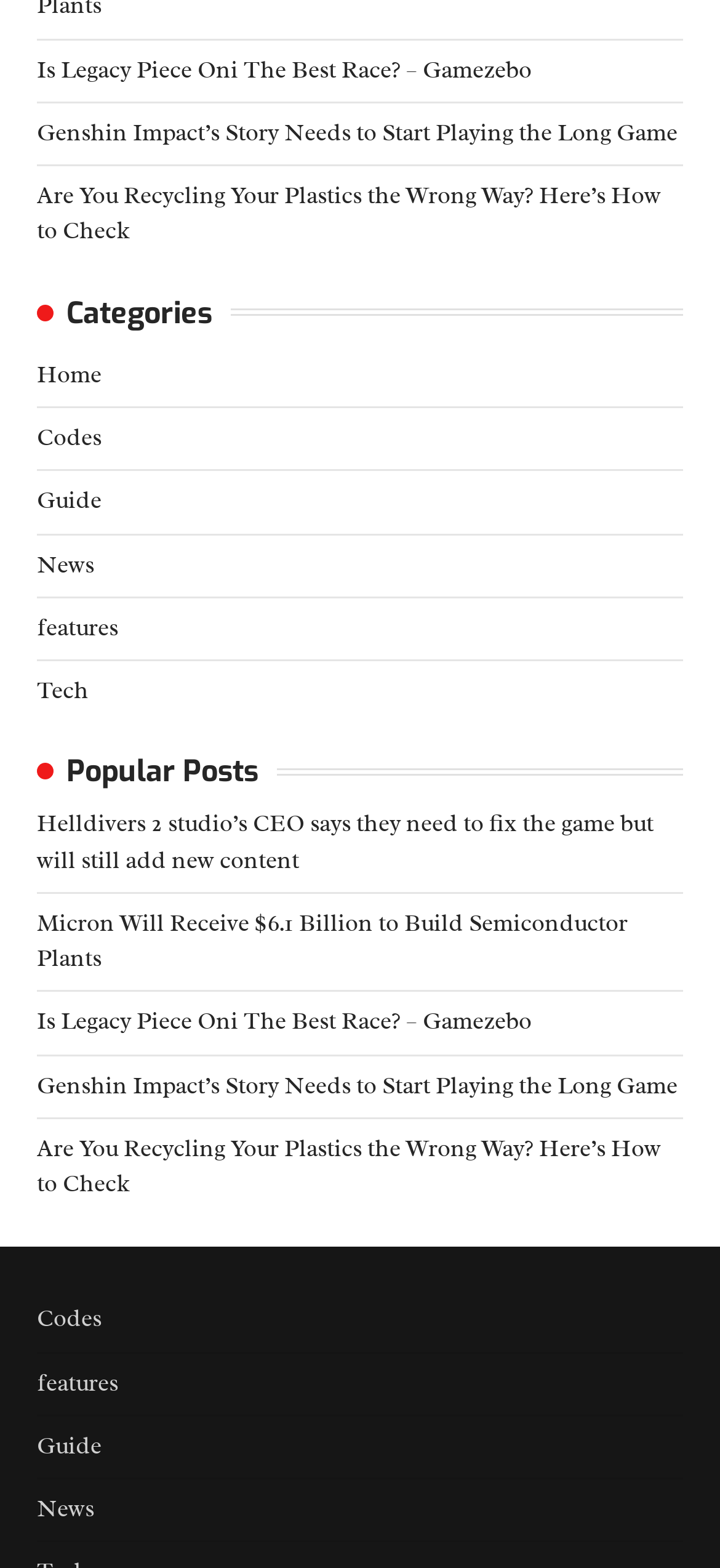Determine the bounding box coordinates of the element that should be clicked to execute the following command: "go to guide page".

[0.051, 0.31, 0.141, 0.329]